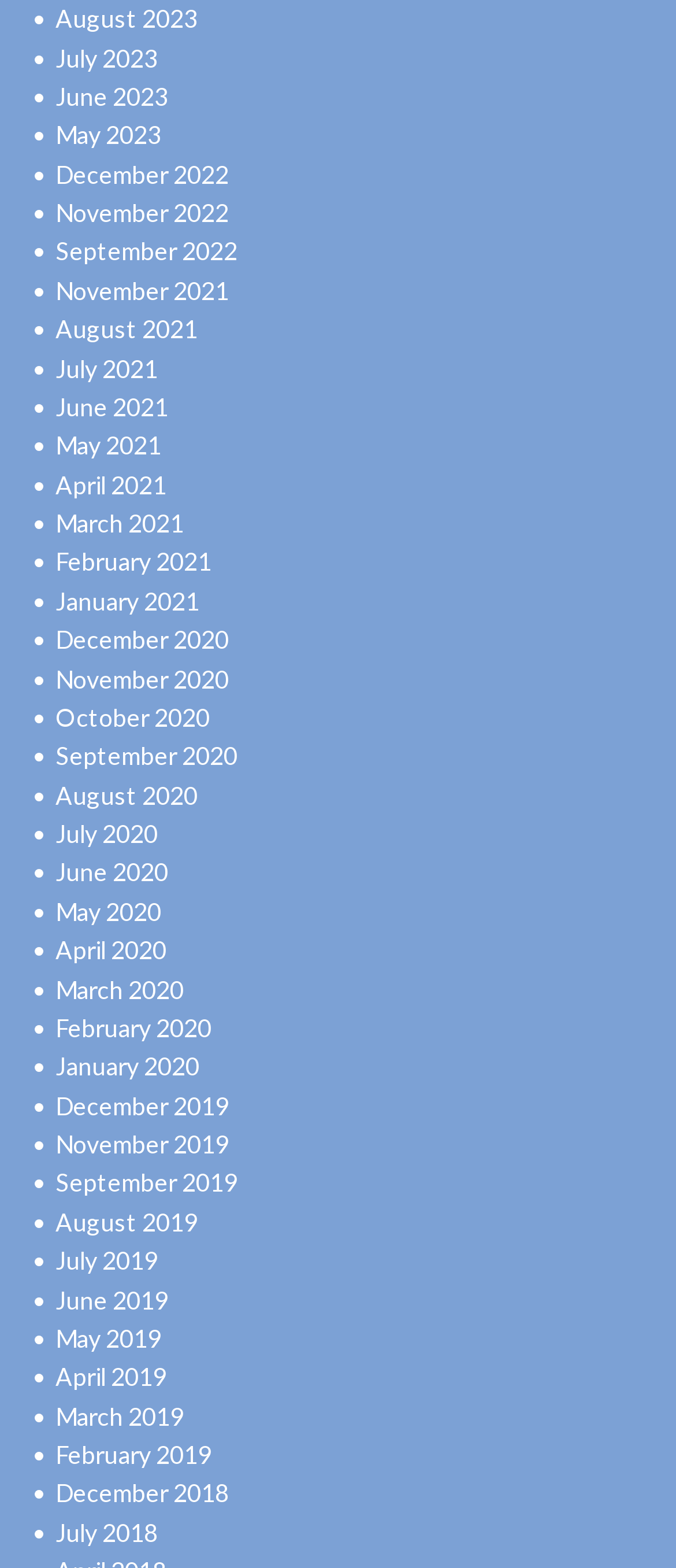Respond to the question below with a concise word or phrase:
How many months are listed on the webpage?

36